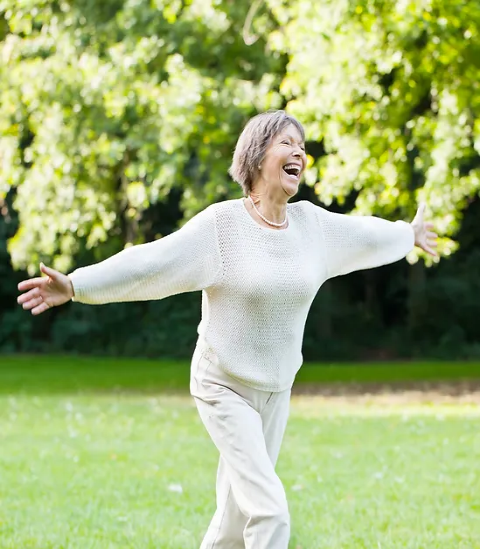Answer the question below with a single word or a brief phrase: 
What is the dominant color of the woman's clothing?

Light